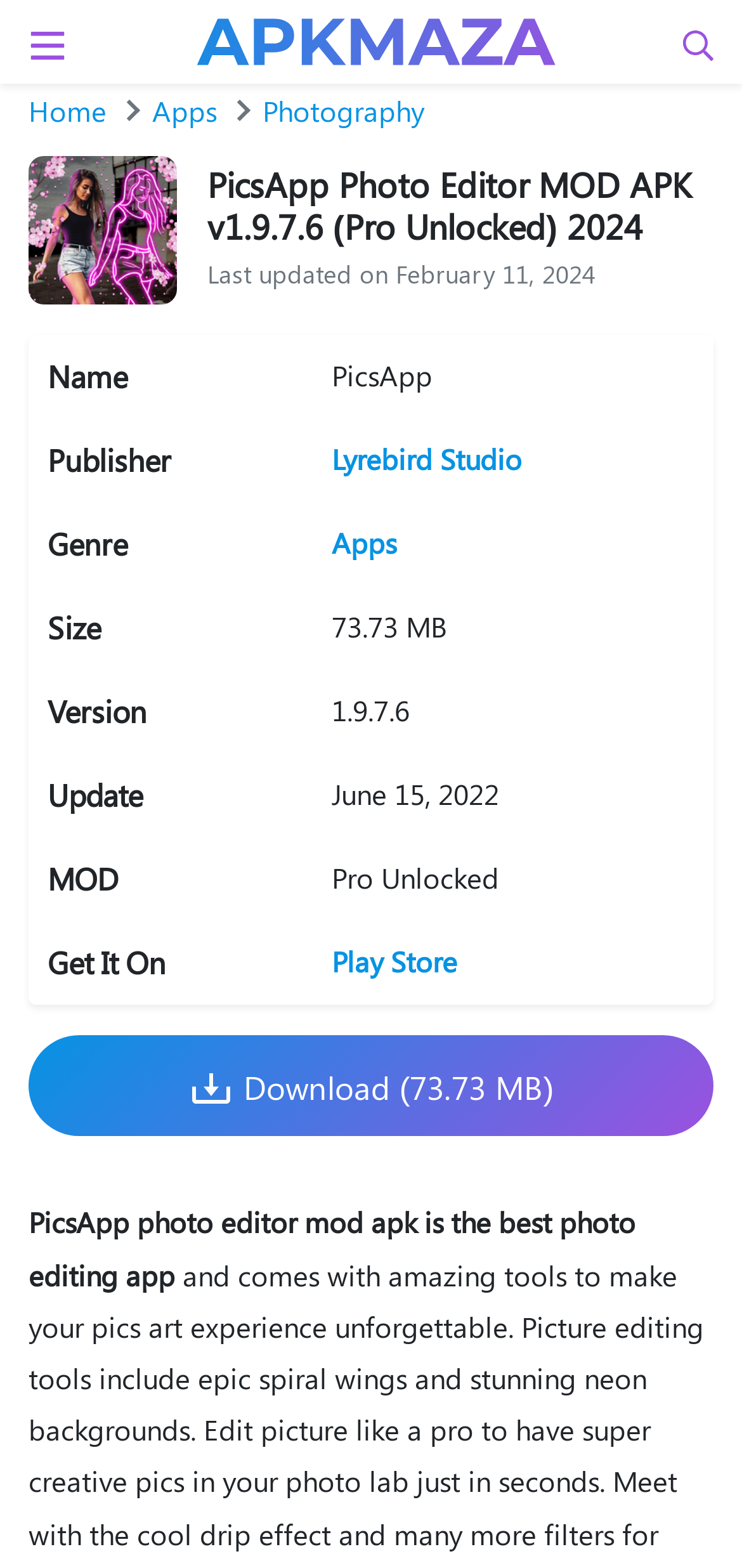When was the app last updated?
Please answer the question with a single word or phrase, referencing the image.

June 15, 2022